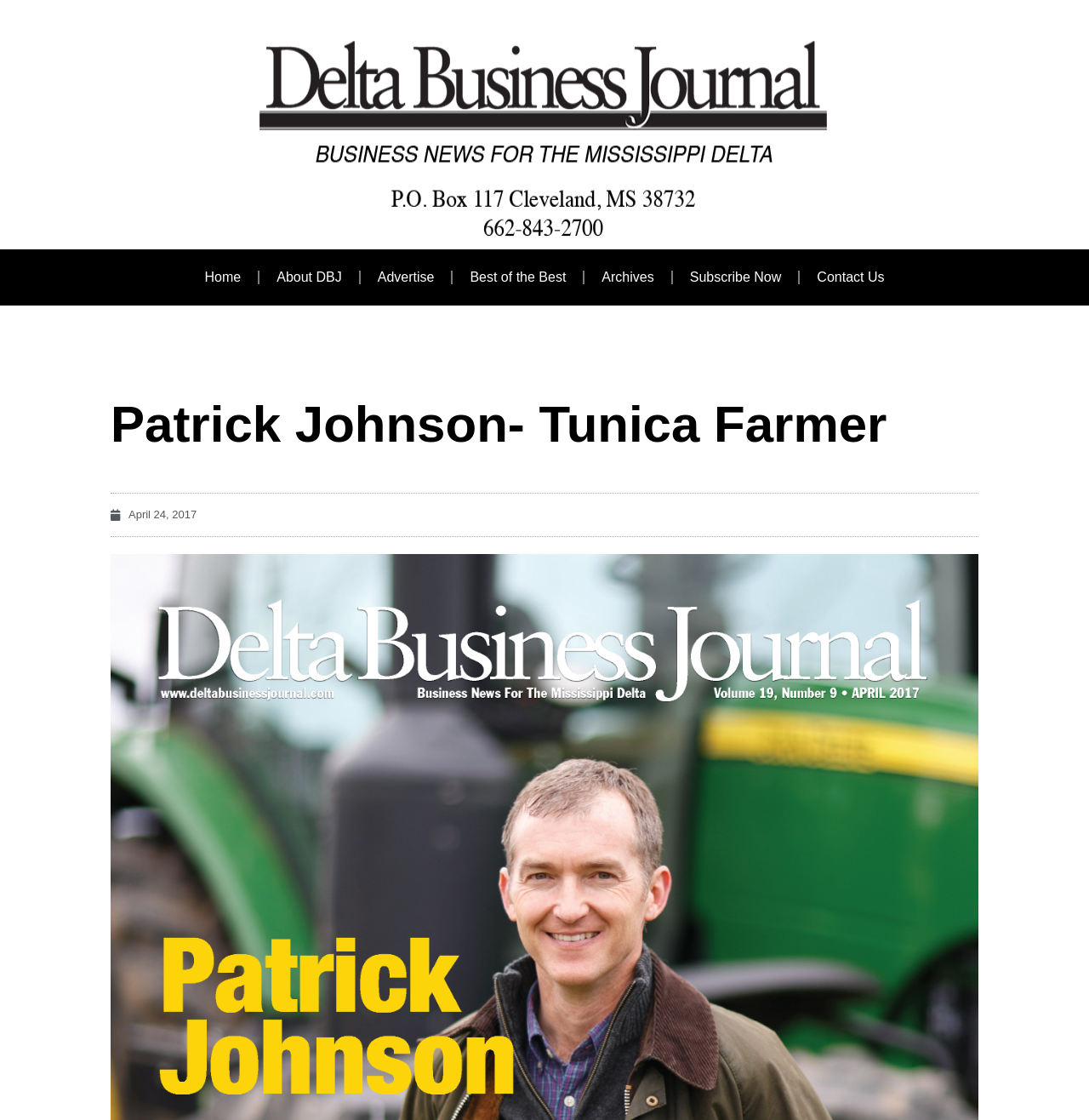Generate a comprehensive description of the contents of the webpage.

The webpage is about Patrick Johnson, a farmer from Tunica County, with a focus on his story and experiences. At the top of the page, there is a logo image with the text "Business News for the Mississippi Delta" centered horizontally. Below the logo, there is a navigation menu with six links: "Home", "About DBJ", "Advertise", "Best of the Best", "Archives", and "Subscribe Now", which are arranged horizontally from left to right. 

To the right of the navigation menu, there is a prominent heading that reads "Patrick Johnson- Tunica Farmer". Below this heading, there is a link with the date "April 24, 2017", which is positioned near the top-left corner of the page. The date is accompanied by a time element, but the time is not specified. 

The rest of the page is likely dedicated to the story of Patrick Johnson, with text and possibly images that describe his experiences as a farmer in Tunica County.